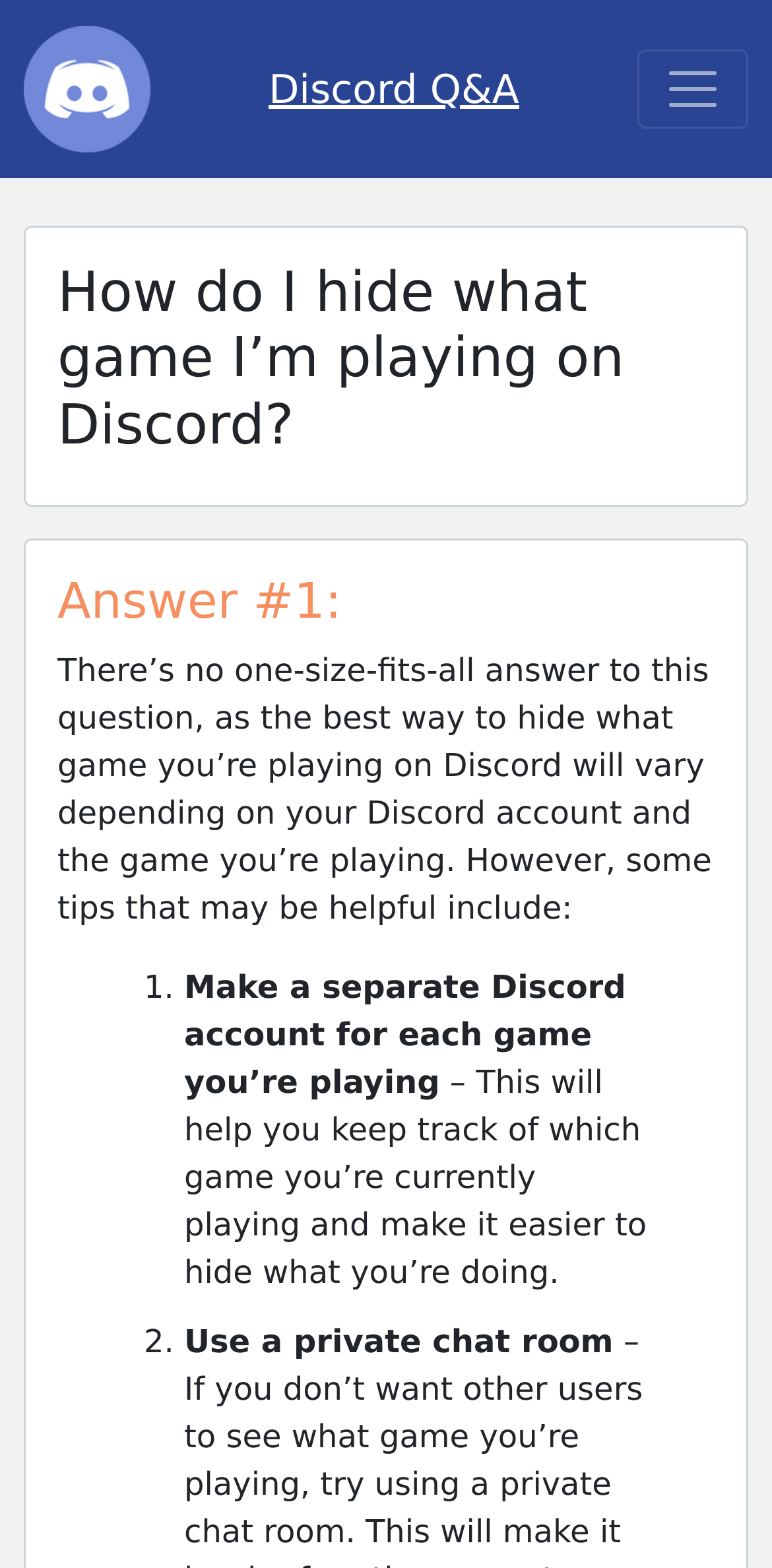How many list markers are there in the answer?
Using the information from the image, give a concise answer in one word or a short phrase.

2